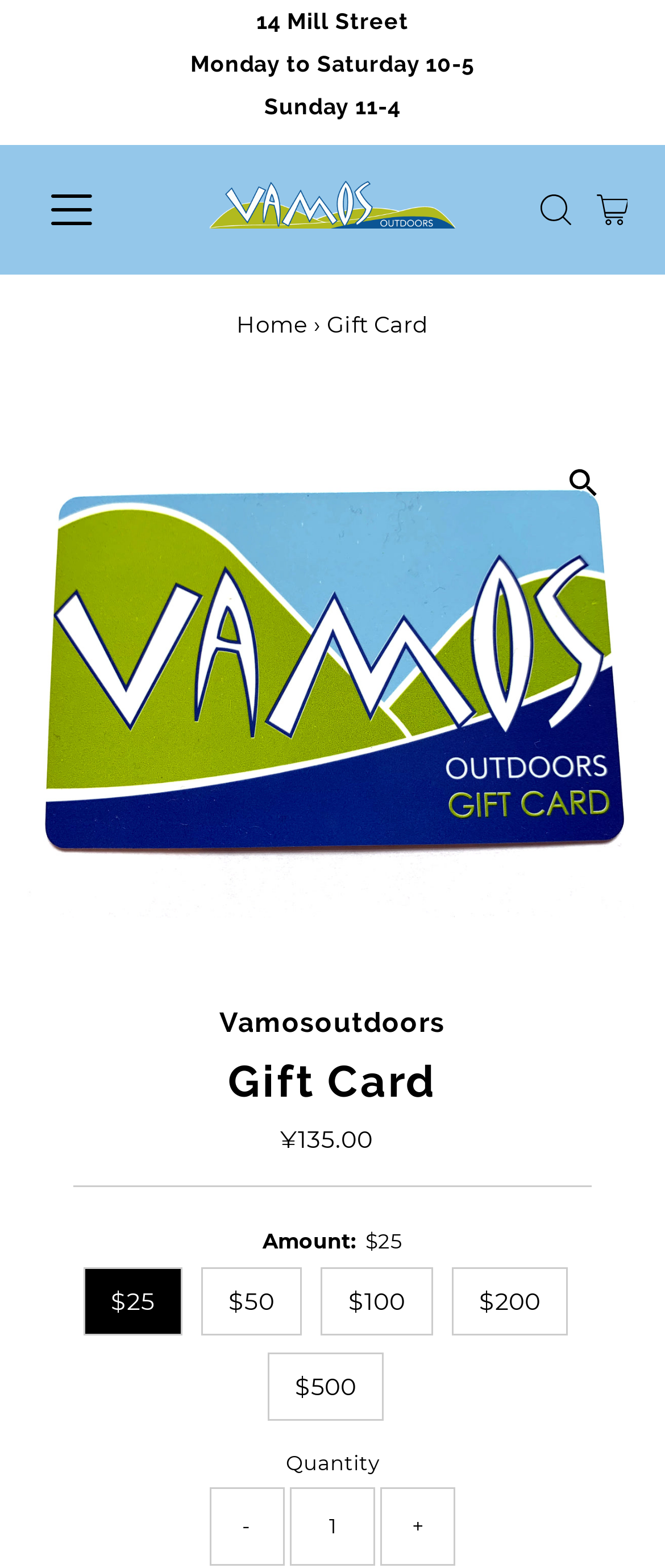What is the address of the store?
Based on the visual, give a brief answer using one word or a short phrase.

14 Mill Street